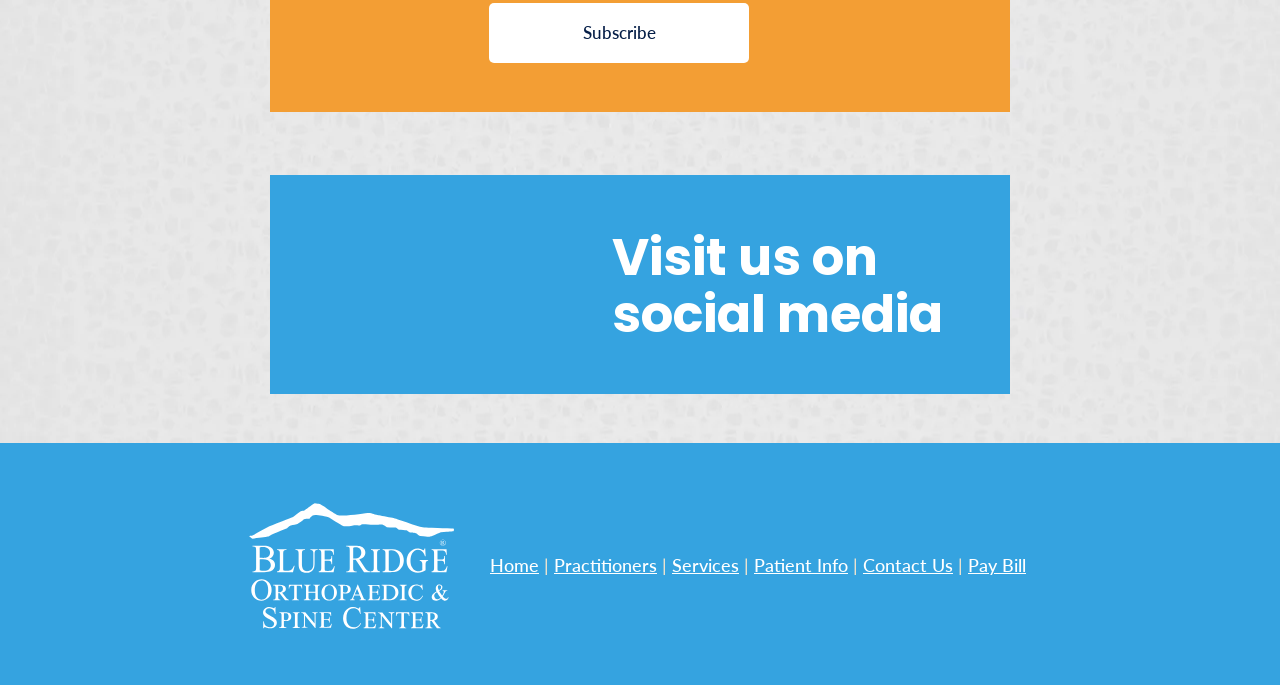What is the purpose of the 'Subscribe' link?
Craft a detailed and extensive response to the question.

The purpose of the 'Subscribe' link is to allow users to subscribe to something, likely a newsletter or updates, which can be determined by the text of the link and its placement on the page.